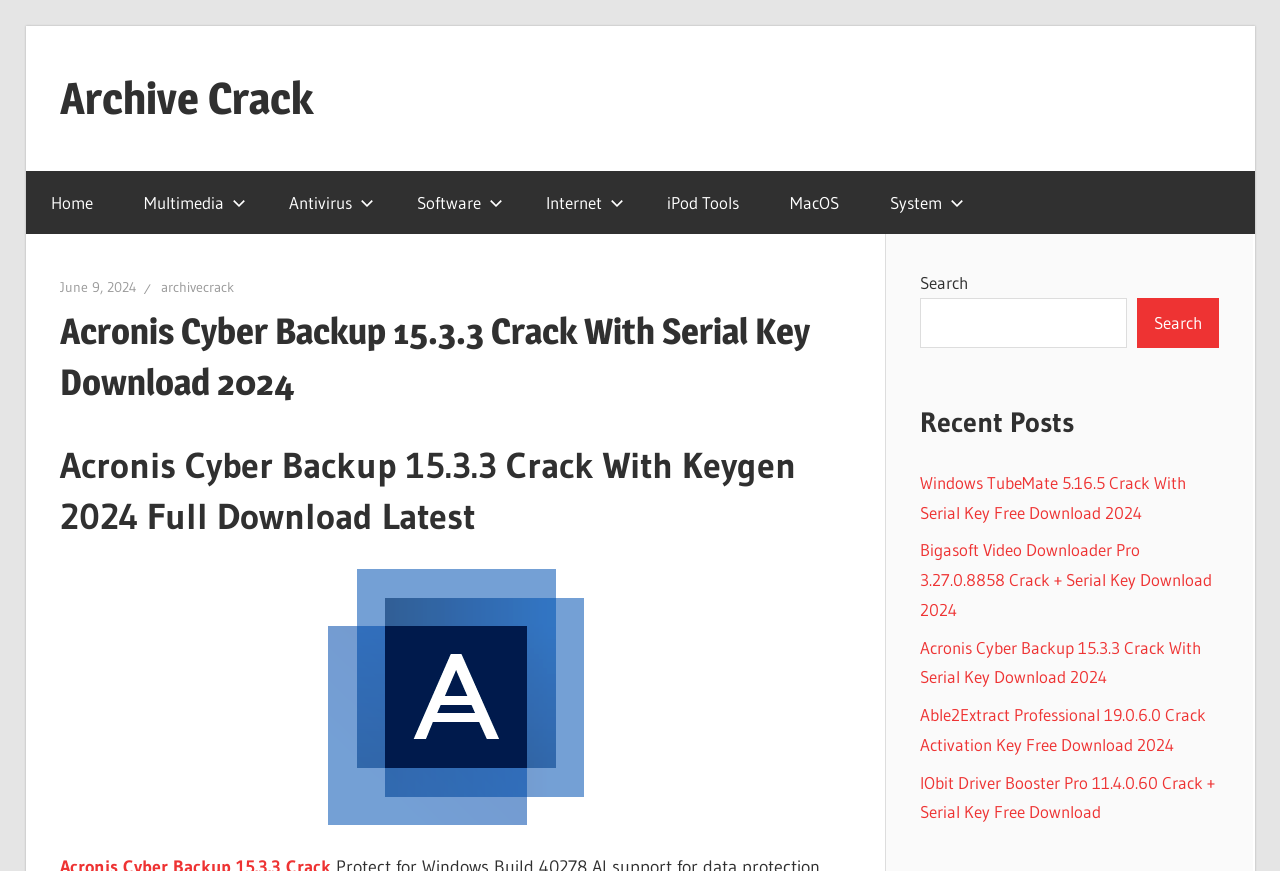Find the bounding box coordinates for the HTML element described as: "parent_node: Search name="s"". The coordinates should consist of four float values between 0 and 1, i.e., [left, top, right, bottom].

[0.719, 0.342, 0.881, 0.4]